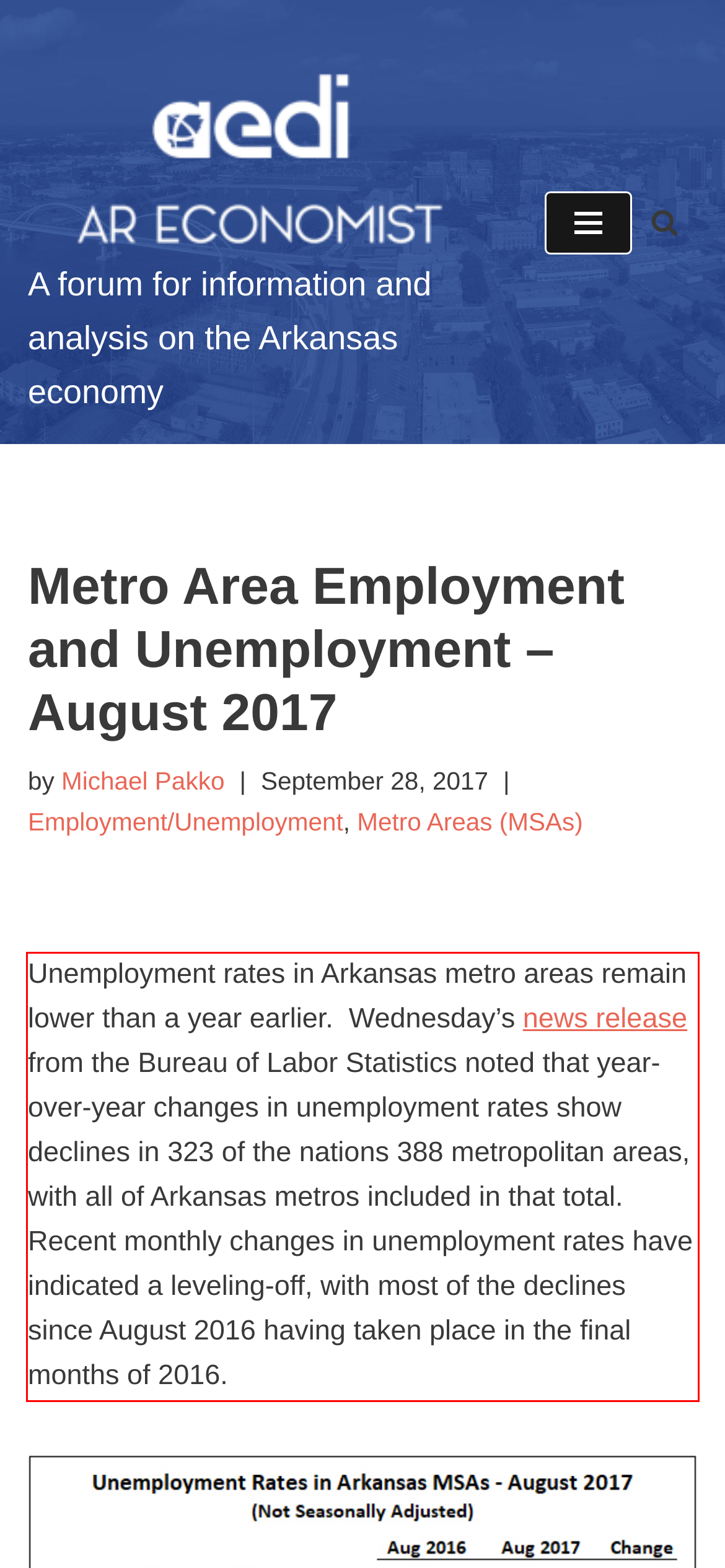Given a webpage screenshot with a red bounding box, perform OCR to read and deliver the text enclosed by the red bounding box.

Unemployment rates in Arkansas metro areas remain lower than a year earlier. Wednesday’s news release from the Bureau of Labor Statistics noted that year-over-year changes in unemployment rates show declines in 323 of the nations 388 metropolitan areas, with all of Arkansas metros included in that total. Recent monthly changes in unemployment rates have indicated a leveling-off, with most of the declines since August 2016 having taken place in the final months of 2016.